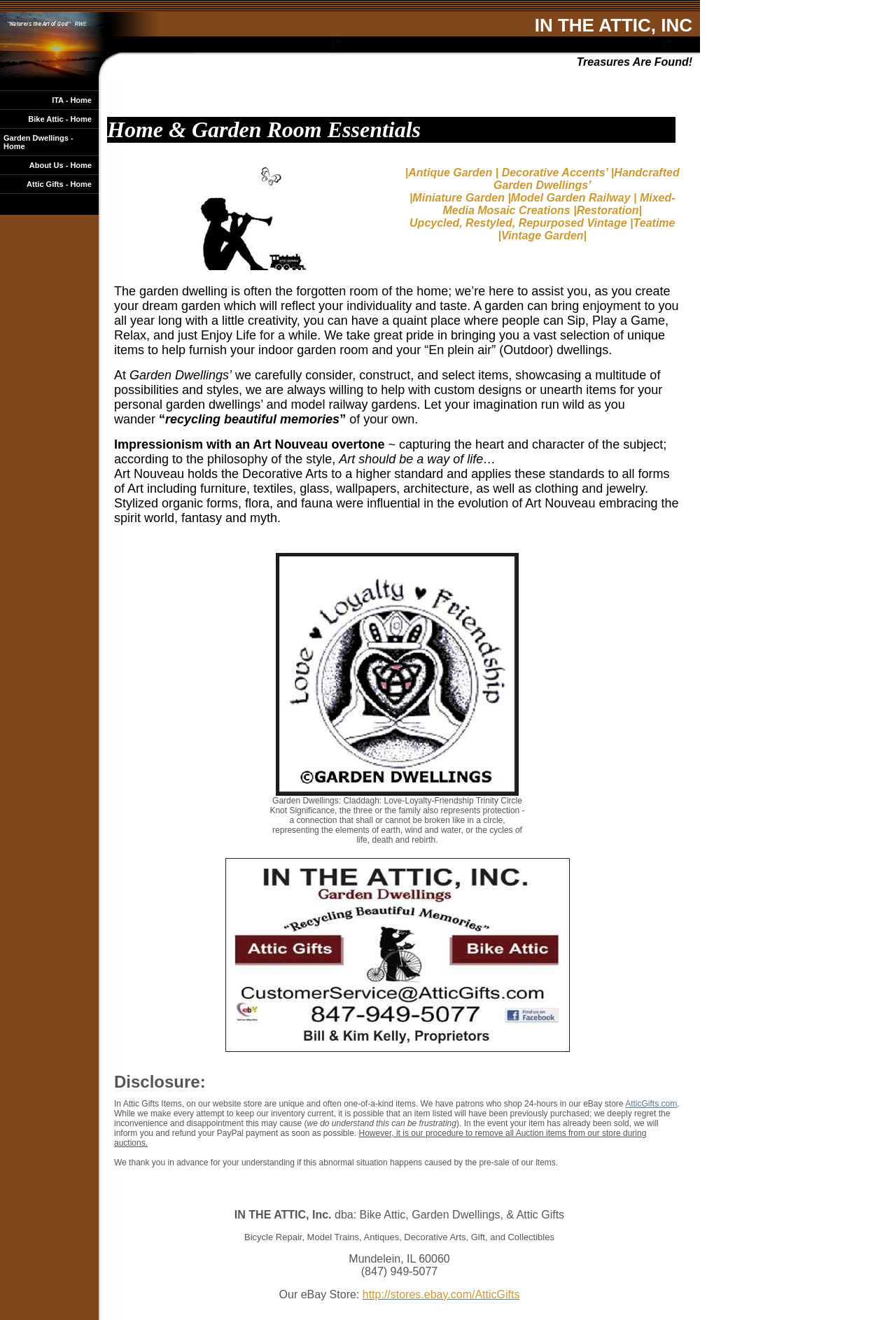Extract the main title from the webpage and generate its text.

IN THE ATTIC, INC